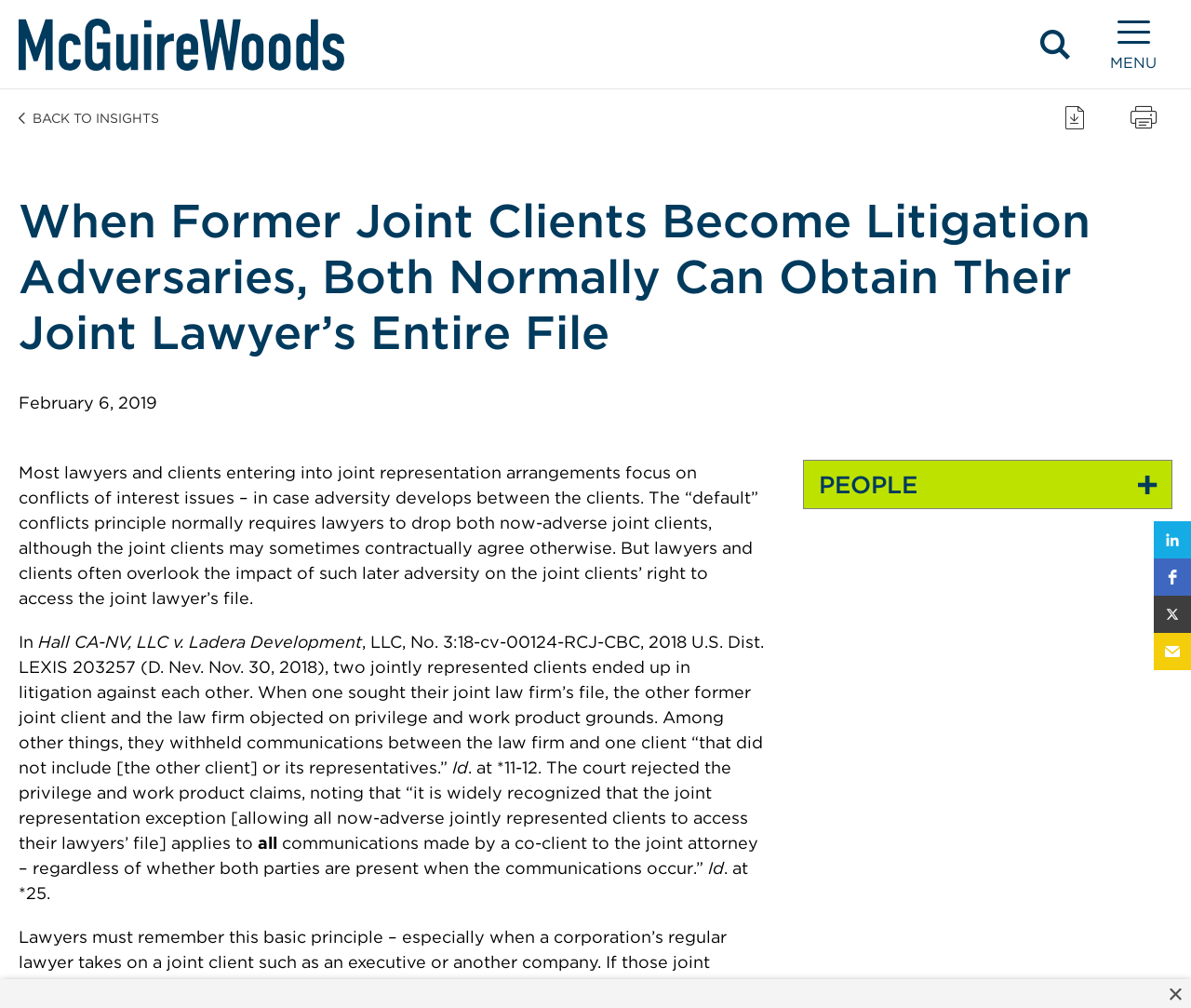Extract the bounding box coordinates for the HTML element that matches this description: "Back to Insights". The coordinates should be four float numbers between 0 and 1, i.e., [left, top, right, bottom].

[0.006, 0.1, 0.143, 0.135]